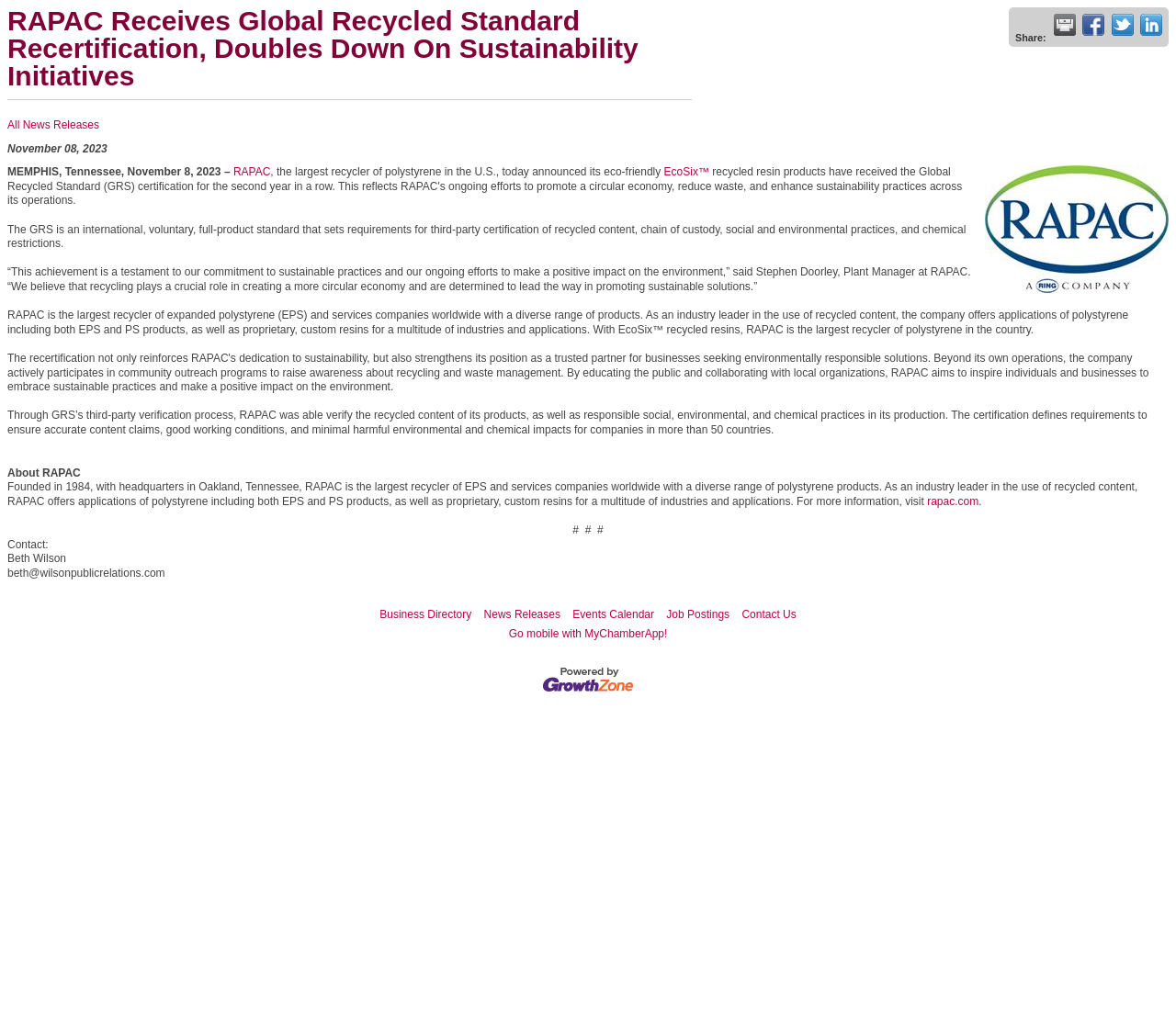Indicate the bounding box coordinates of the element that must be clicked to execute the instruction: "Contact Beth Wilson". The coordinates should be given as four float numbers between 0 and 1, i.e., [left, top, right, bottom].

[0.006, 0.559, 0.14, 0.572]